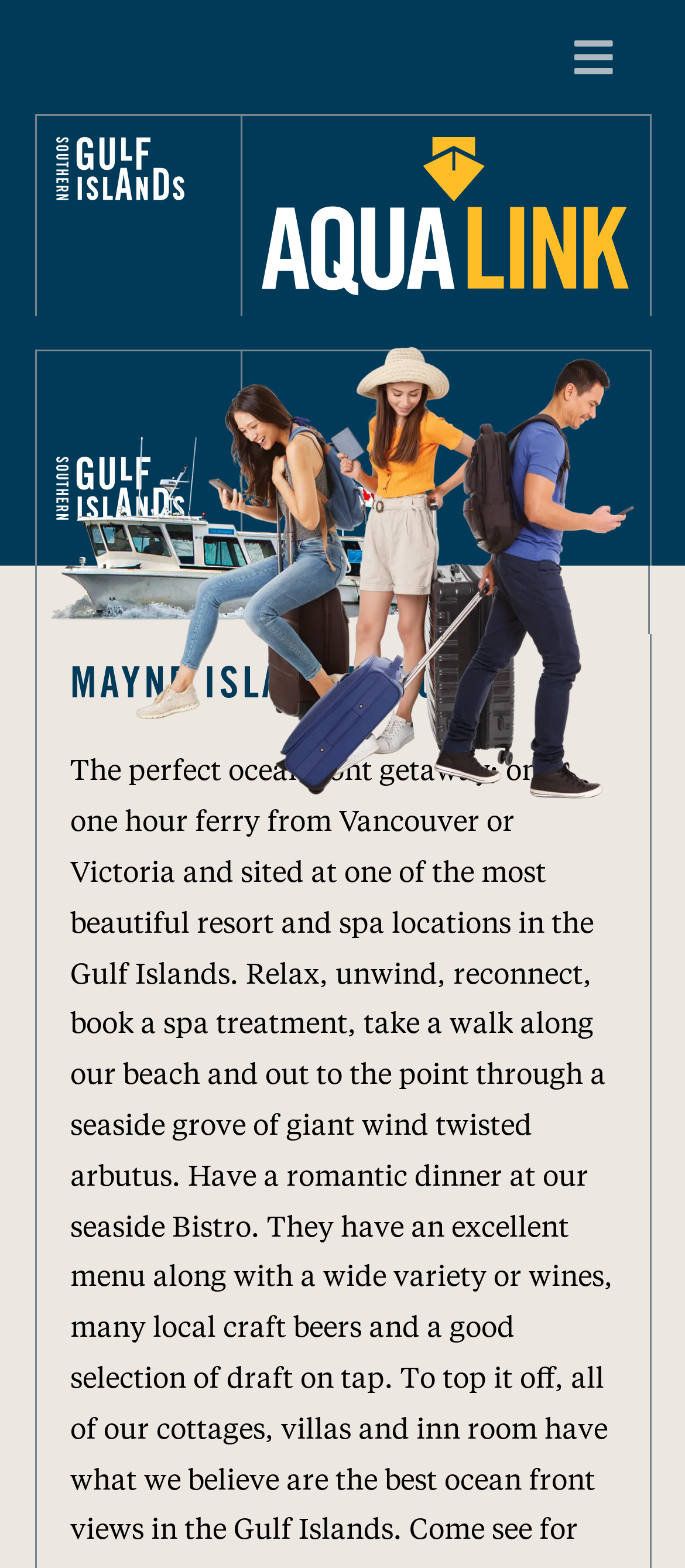What is the resort name mentioned on the webpage?
Using the image as a reference, answer with just one word or a short phrase.

Mayne Island Resort